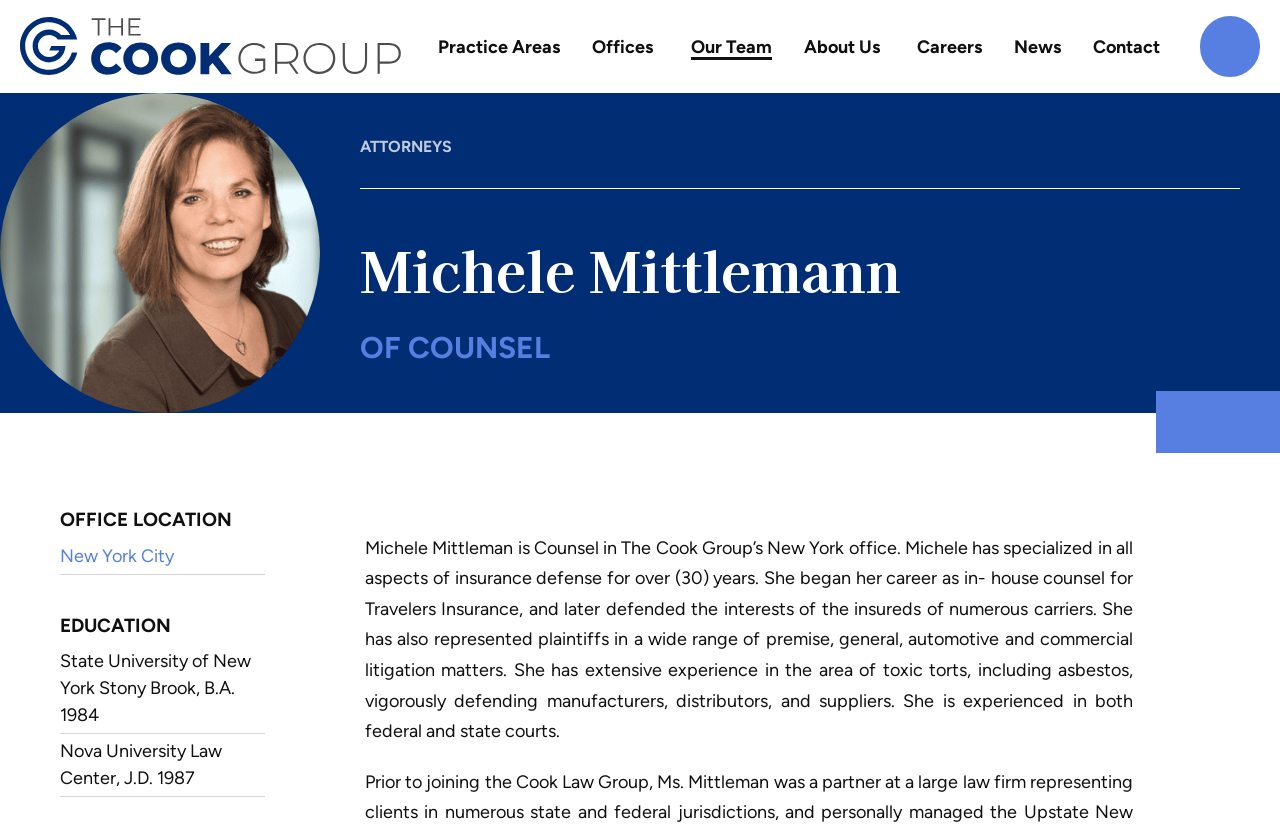From the webpage screenshot, identify the region described by New York City. Provide the bounding box coordinates as (top-left x, top-left y, bottom-right x, bottom-right y), with each value being a floating point number between 0 and 1.

[0.047, 0.683, 0.136, 0.71]